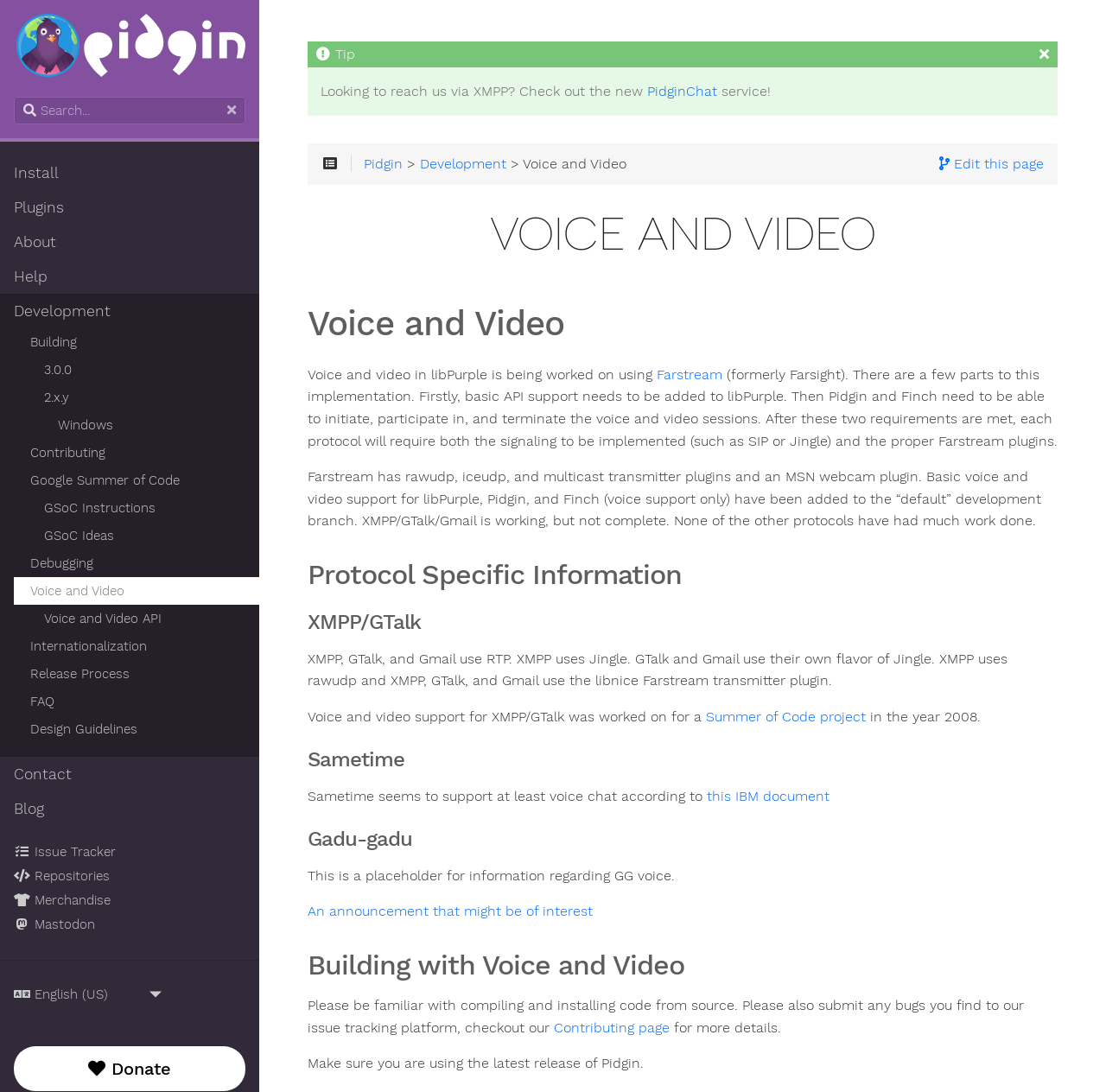Could you determine the bounding box coordinates of the clickable element to complete the instruction: "Click the Install link"? Provide the coordinates as four float numbers between 0 and 1, i.e., [left, top, right, bottom].

[0.012, 0.142, 0.222, 0.174]